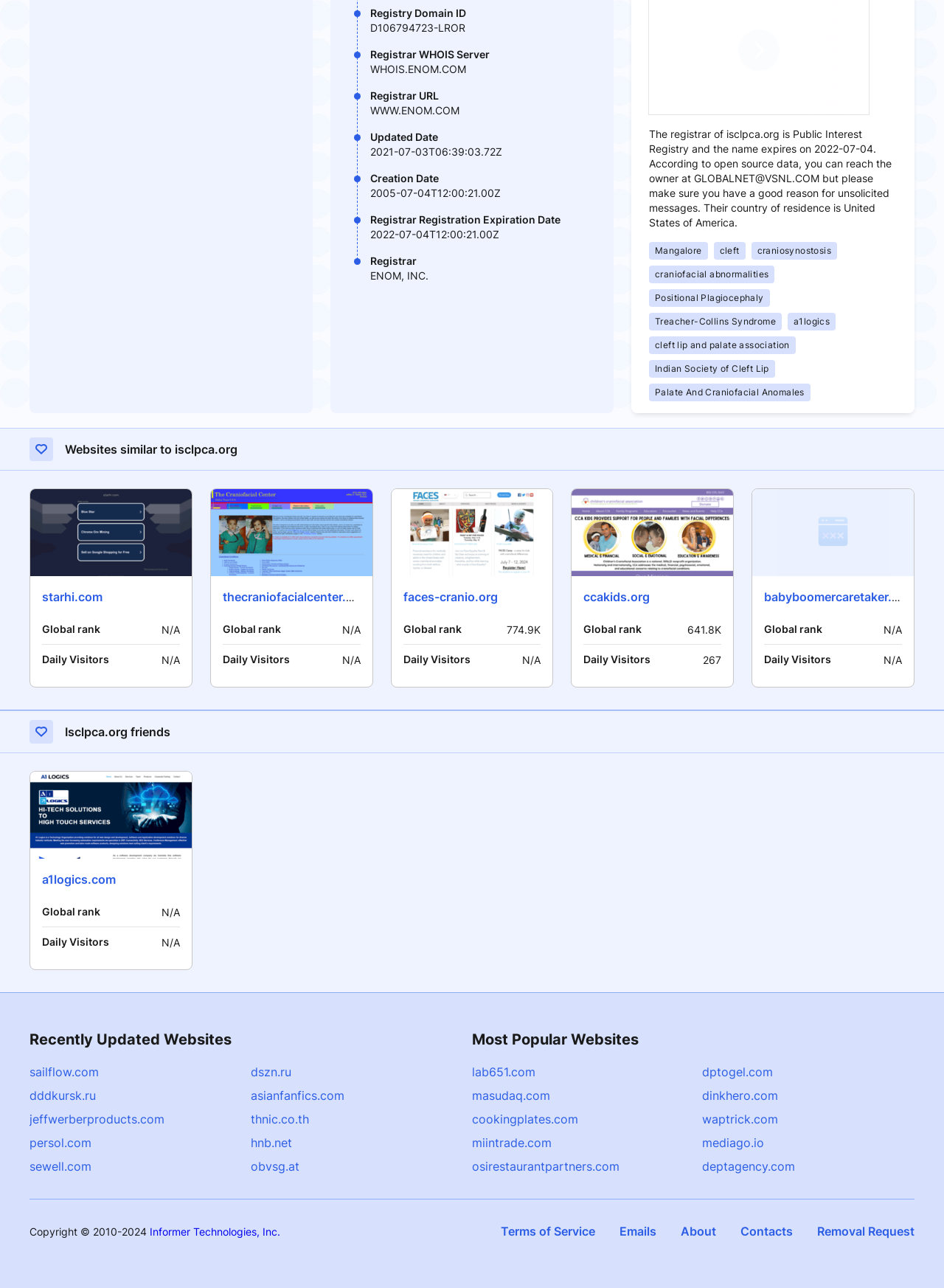Locate the bounding box coordinates of the area to click to fulfill this instruction: "check global rank of thecraniofacialcenter.com". The bounding box should be presented as four float numbers between 0 and 1, in the order [left, top, right, bottom].

[0.236, 0.483, 0.297, 0.494]